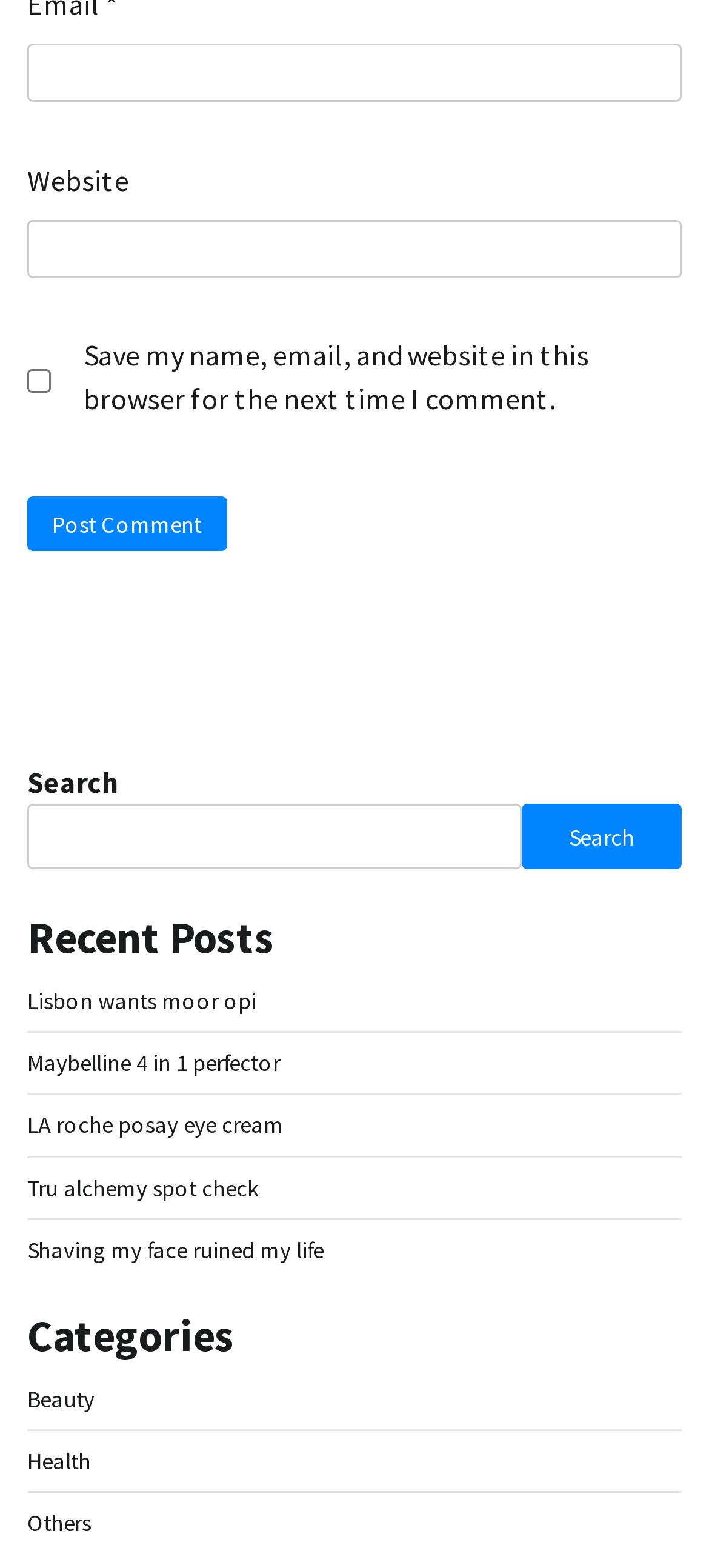Provide the bounding box coordinates of the HTML element this sentence describes: "parent_node: Email * aria-describedby="email-notes" name="email"".

[0.038, 0.028, 0.962, 0.065]